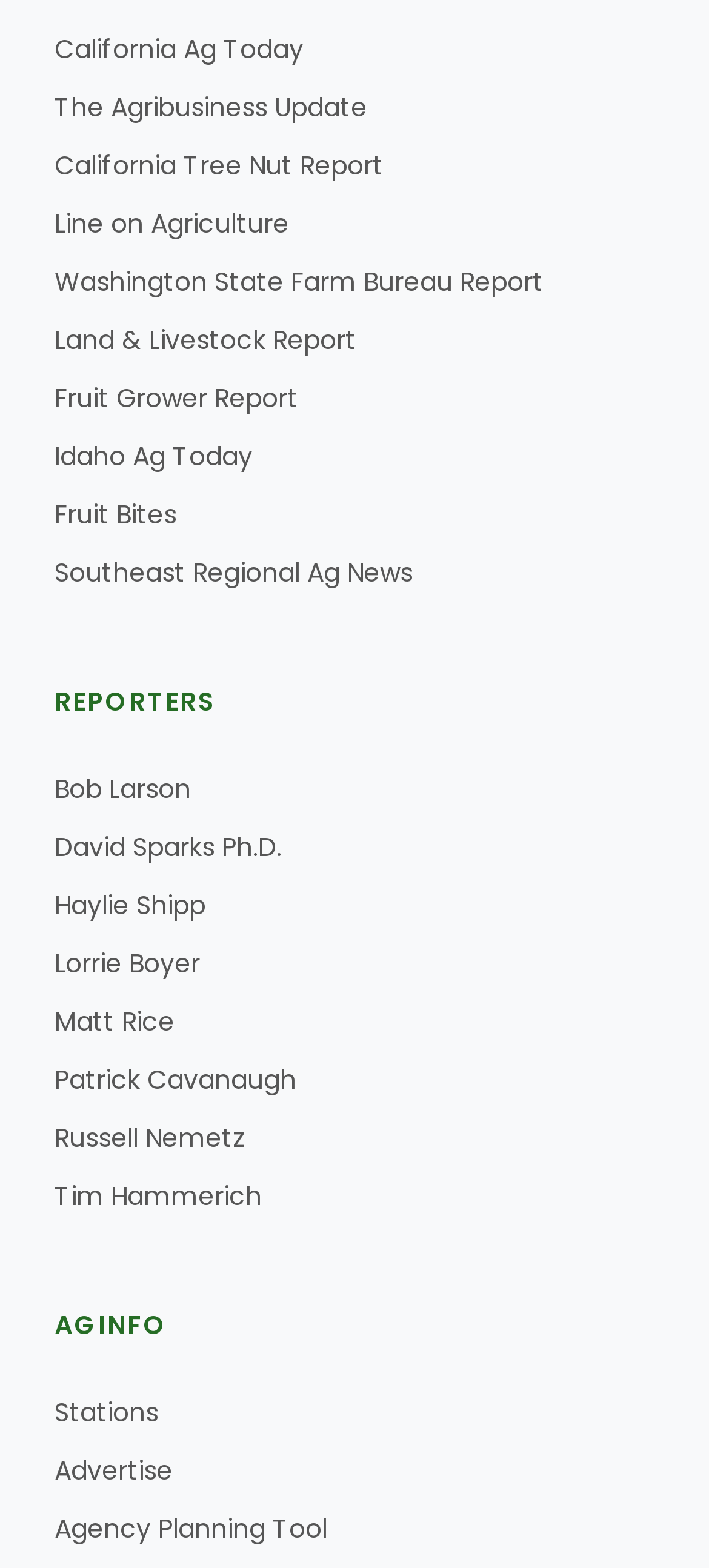Please locate the bounding box coordinates of the element that should be clicked to complete the given instruction: "Check out Southeast Regional Ag News".

[0.195, 0.809, 0.844, 0.83]